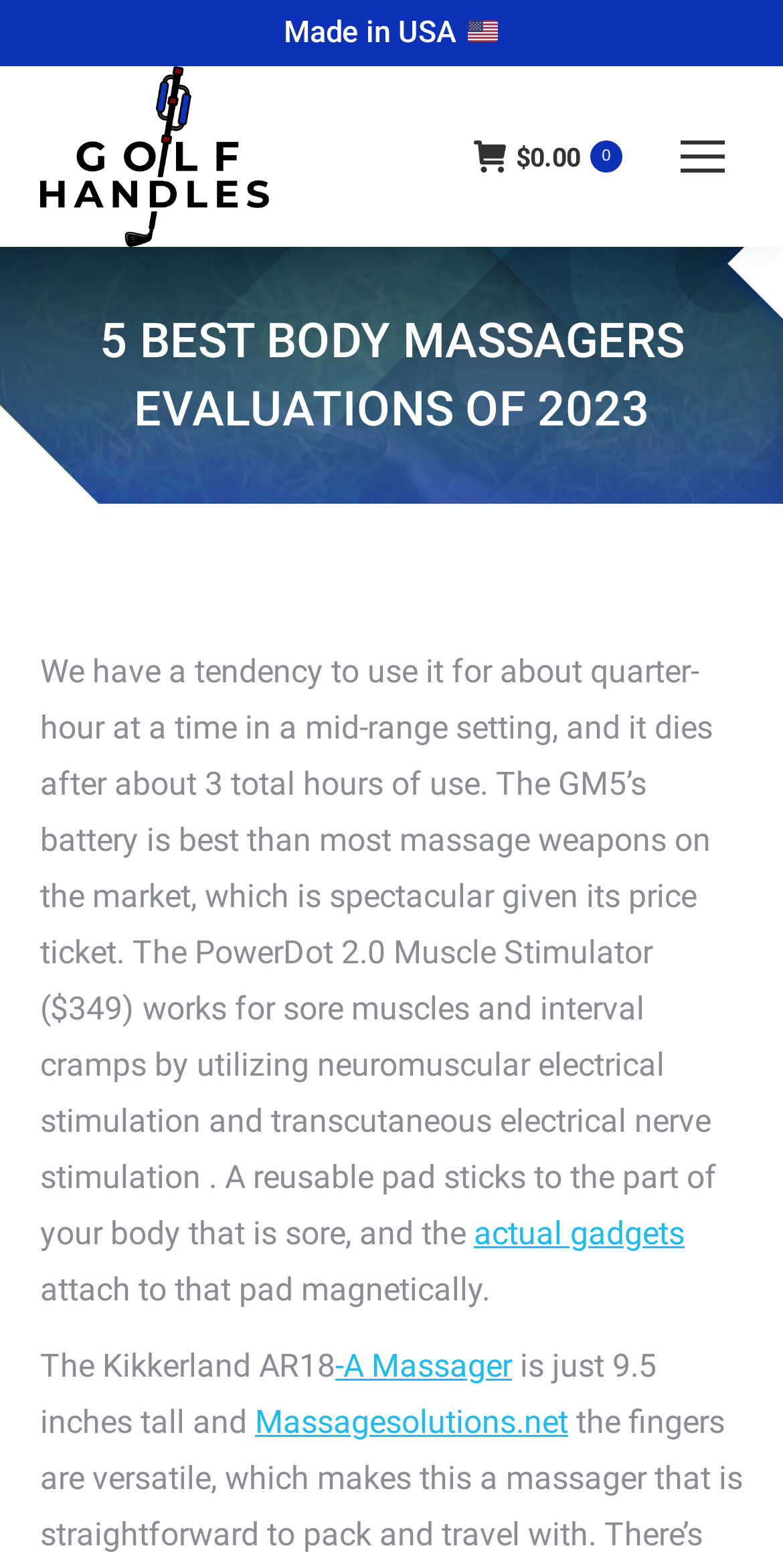Provide a brief response to the question below using one word or phrase:
What is the website mentioned in the article?

Massagesolutions.net